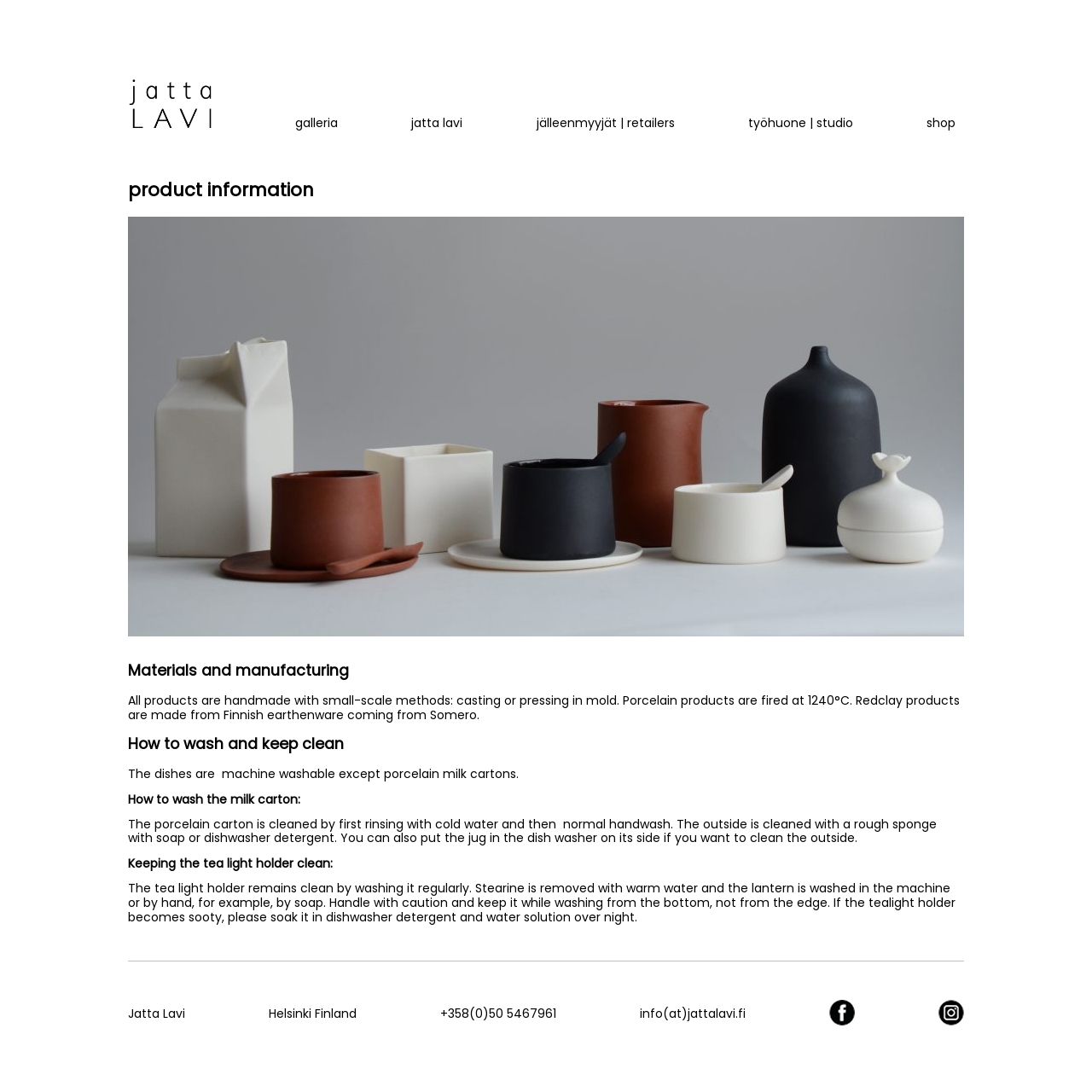Identify the bounding box for the described UI element. Provide the coordinates in (top-left x, top-left y, bottom-right x, bottom-right y) format with values ranging from 0 to 1: alt="Facebook"

[0.759, 0.927, 0.783, 0.943]